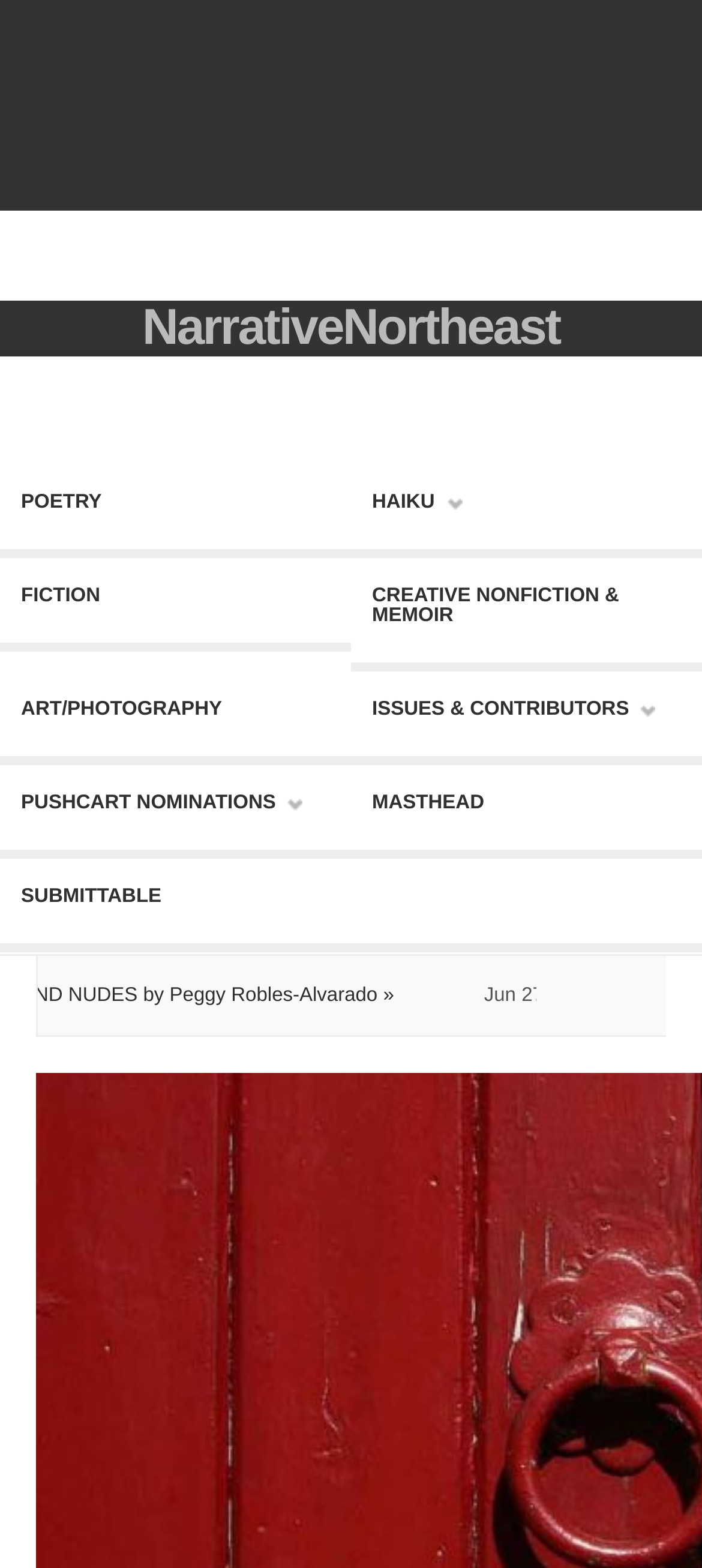Analyze and describe the webpage in a detailed narrative.

The webpage appears to be a literary and arts magazine, NarrativeNortheast, with a focus on showcasing various forms of creative writing and art. At the top of the page, there is a prominent heading that reads "NarrativeNortheast", which is also a clickable link. 

Below the heading, there are several links arranged horizontally, categorized into different genres such as poetry, haiku, fiction, creative nonfiction, and art/photography. These links are divided into two columns, with the left column featuring links to poetry, fiction, and art/photography, and the right column featuring links to haiku, creative nonfiction, and other sections like issues and contributors, pushcart nominations, and masthead.

Further down the page, there is a featured article or poem, "TWO POEMS by Sharon Mesmer", which is a clickable link. To the right of this link, there is a small text that reads "Apr 8 ›", indicating the date of publication or posting.

Overall, the webpage is organized in a clear and concise manner, with easy access to different sections and genres of creative writing and art.